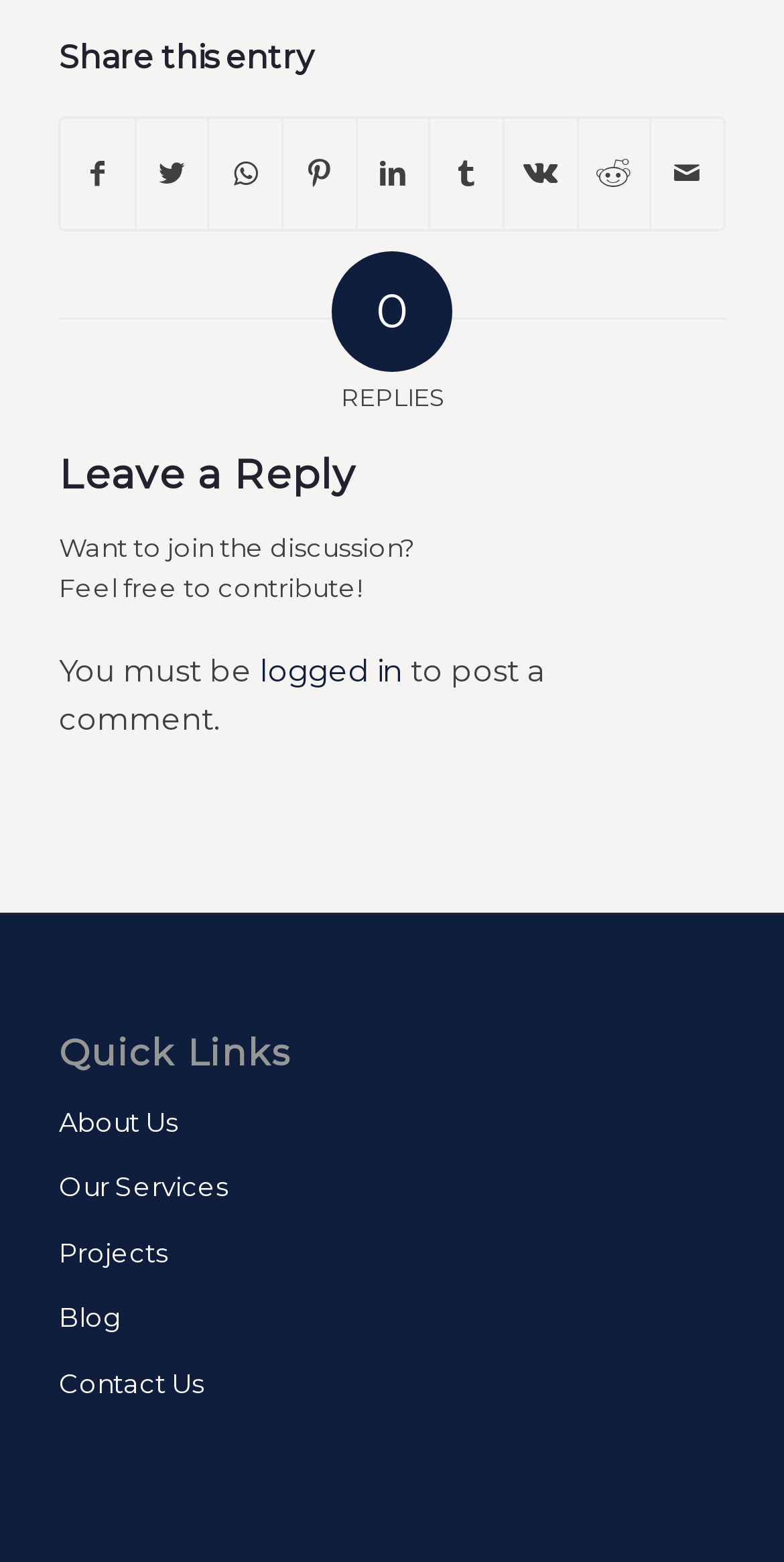Identify the bounding box coordinates of the clickable region necessary to fulfill the following instruction: "Log in". The bounding box coordinates should be four float numbers between 0 and 1, i.e., [left, top, right, bottom].

[0.331, 0.417, 0.513, 0.441]